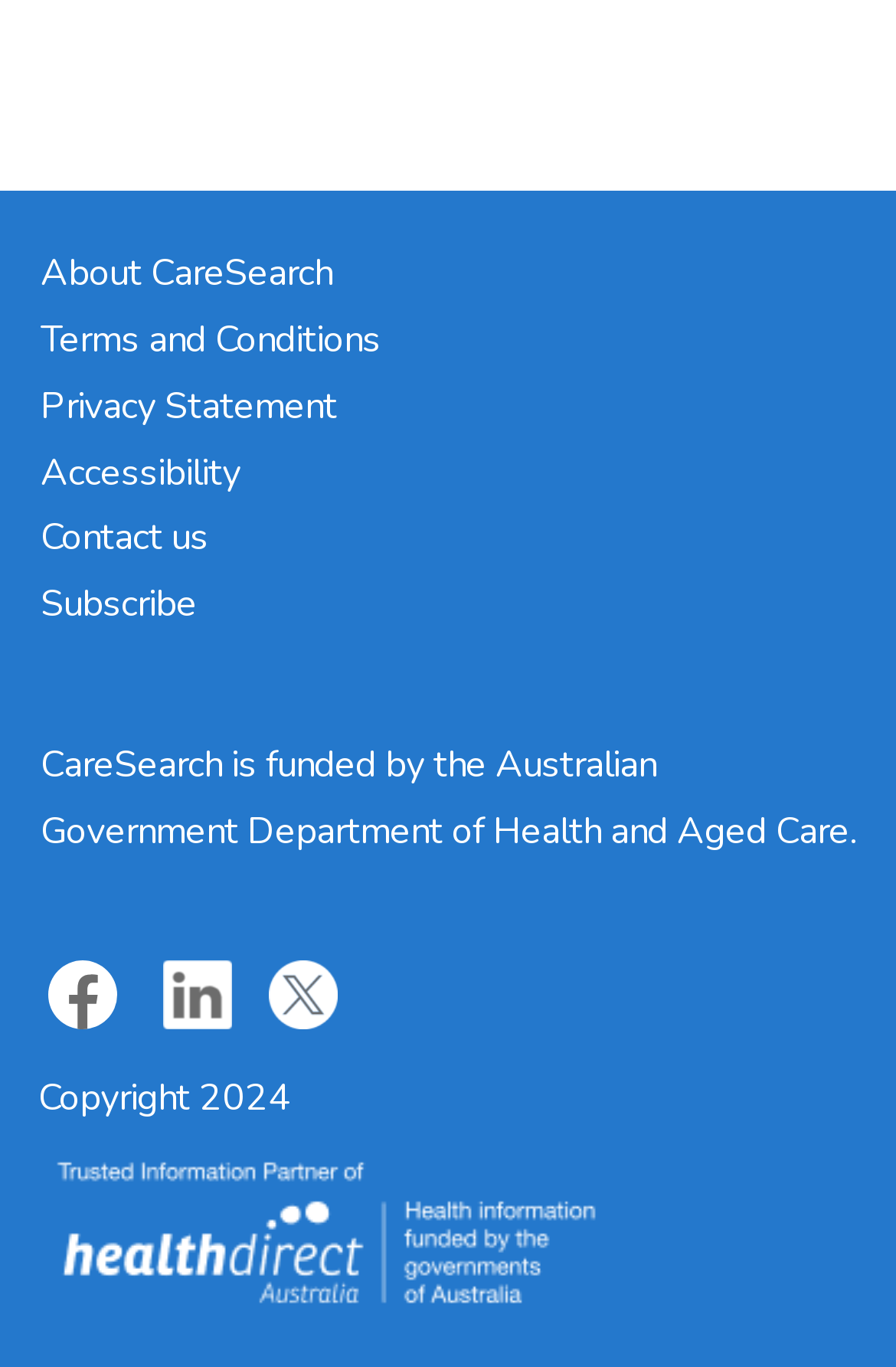What is the purpose of the 'Subscribe' link?
We need a detailed and exhaustive answer to the question. Please elaborate.

I inferred the purpose of the 'Subscribe' link by its name and location in the footer section, which suggests that it is used to subscribe to CareSearch for updates or newsletters.